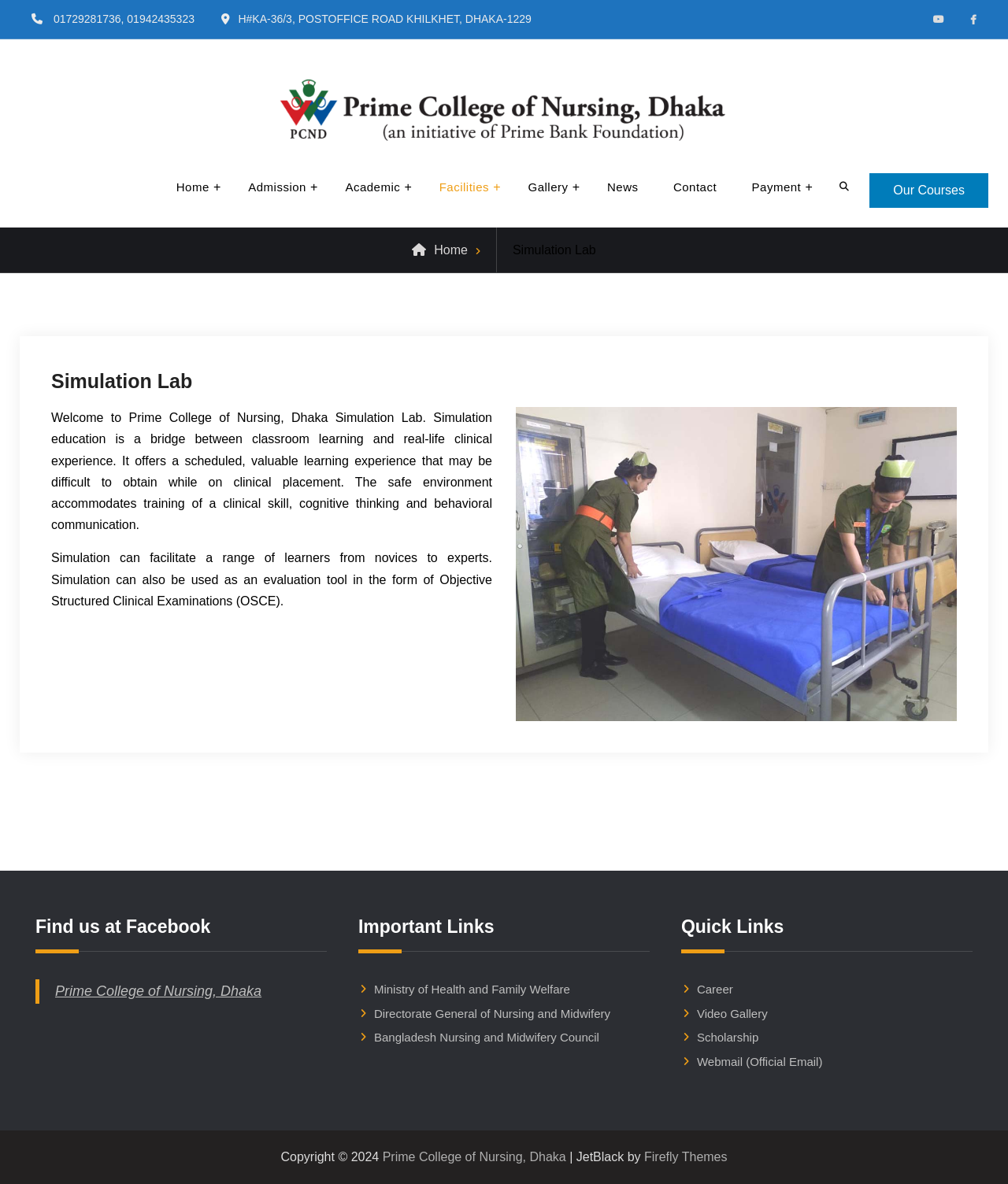Determine the coordinates of the bounding box that should be clicked to complete the instruction: "Call the college". The coordinates should be represented by four float numbers between 0 and 1: [left, top, right, bottom].

[0.053, 0.008, 0.193, 0.024]